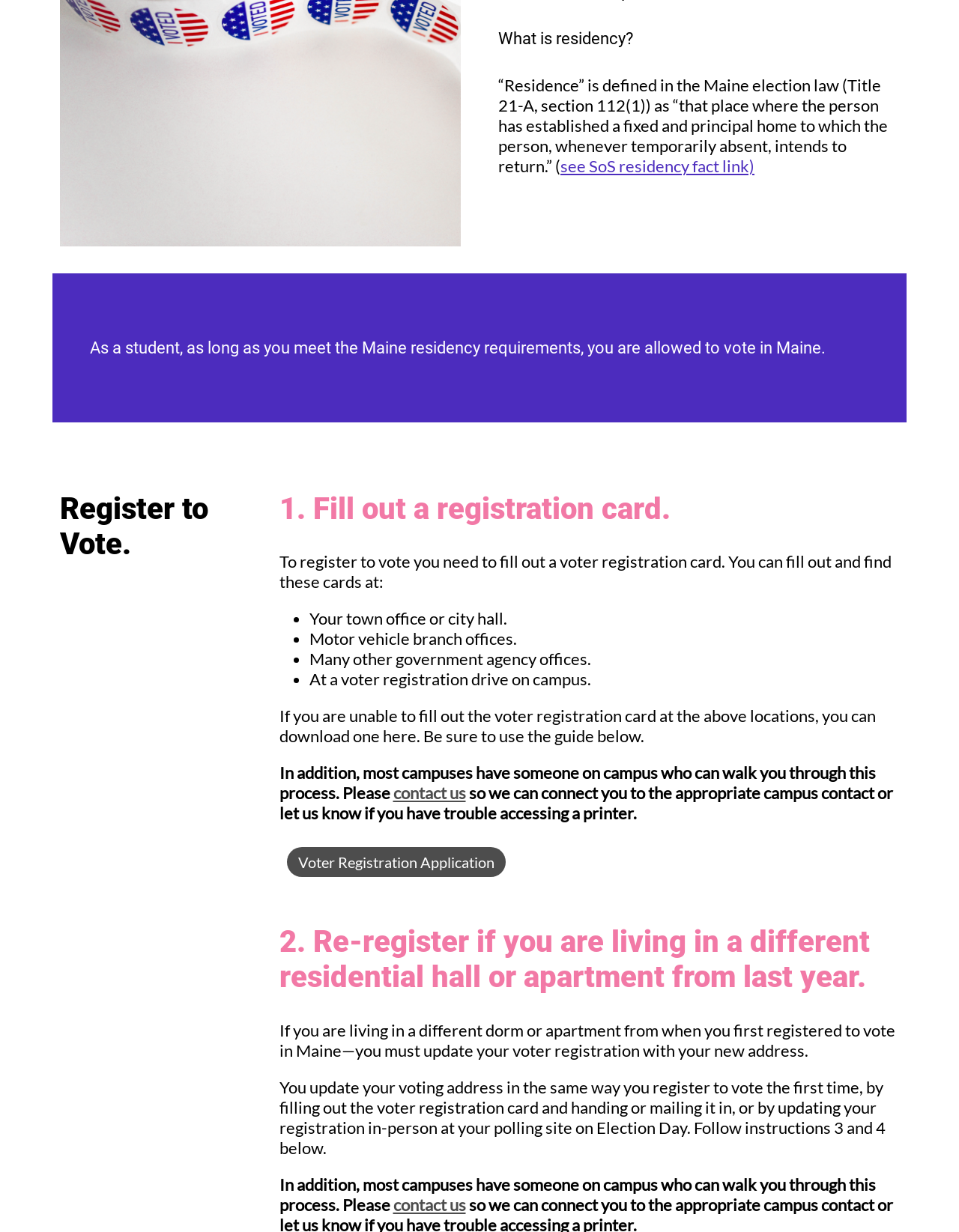What do you need to do if you are living in a different dorm or apartment?
Look at the image and construct a detailed response to the question.

If you are living in a different dorm or apartment from when you first registered to vote in Maine, you need to update your voter registration with your new address. This can be done by filling out the voter registration card and handing or mailing it in, or by updating your registration in-person at your polling site on Election Day.